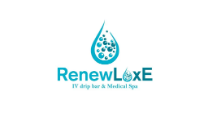What services are offered at this location?
Using the visual information from the image, give a one-word or short-phrase answer.

IV Drip Bar & Medical Spa